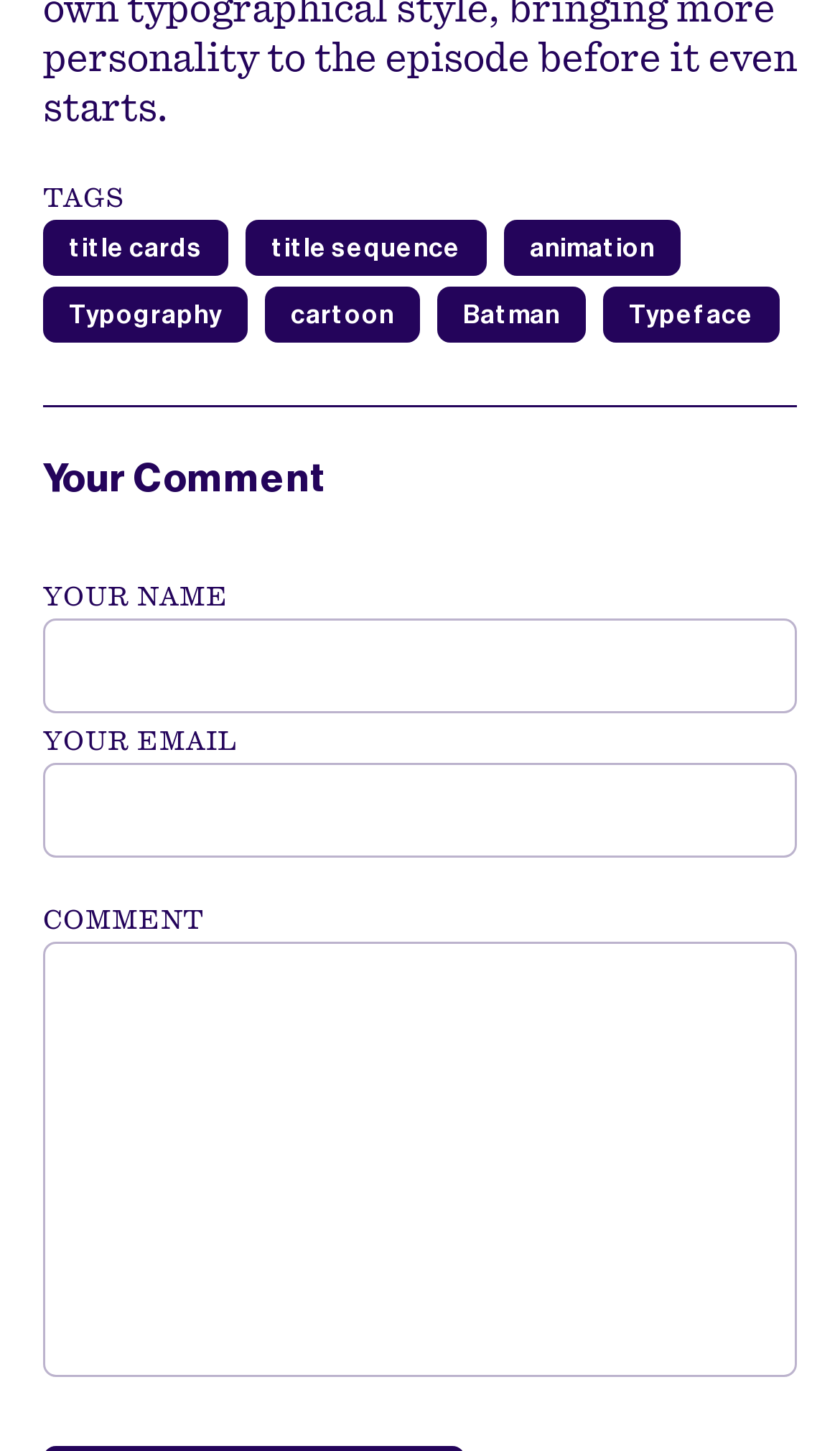What is the label of the first textbox?
From the image, provide a succinct answer in one word or a short phrase.

YOUR NAME